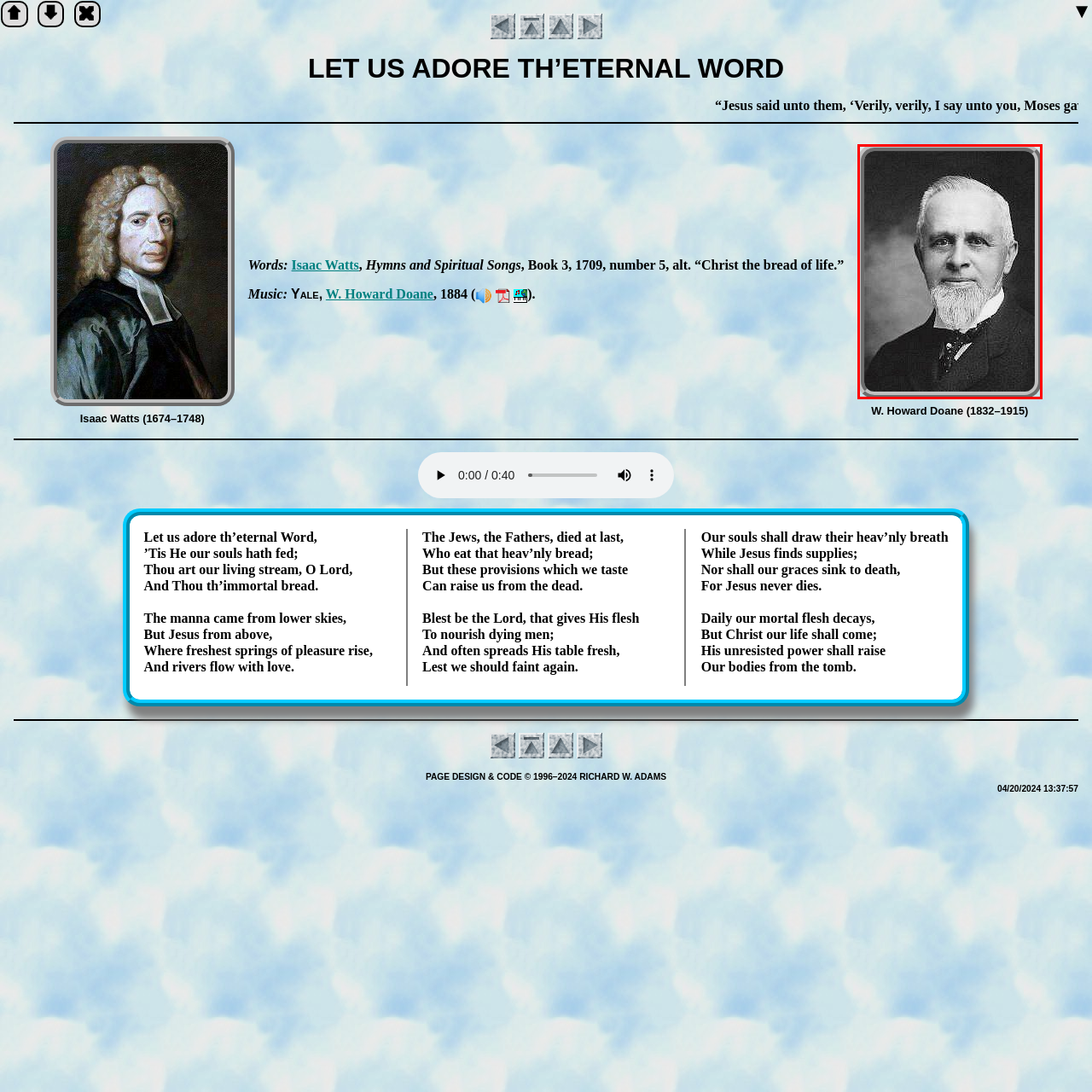Study the image inside the red outline, What is the expression on the subject's face? 
Respond with a brief word or phrase.

Thoughtful